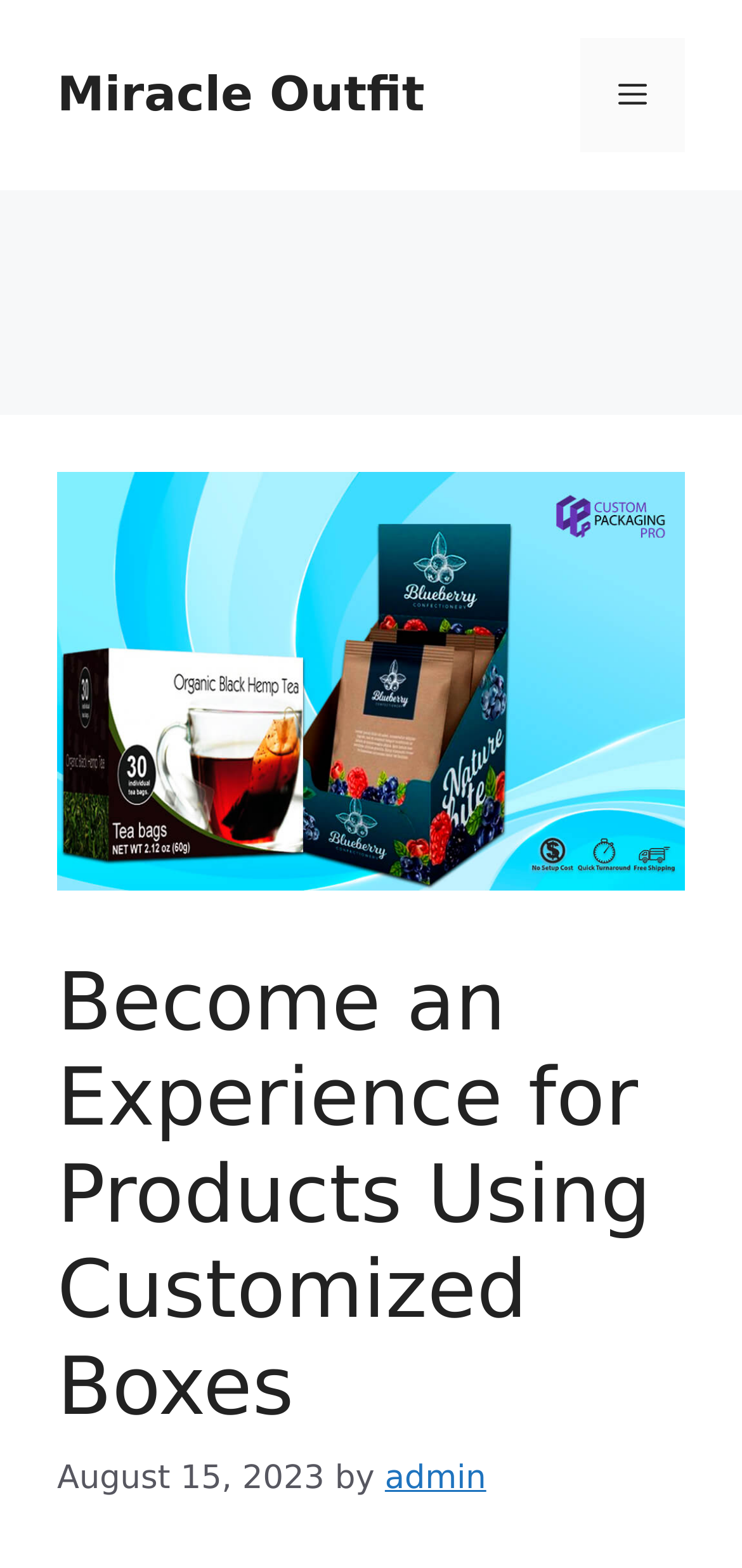Respond with a single word or short phrase to the following question: 
What is the date of the latest article?

August 15, 2023